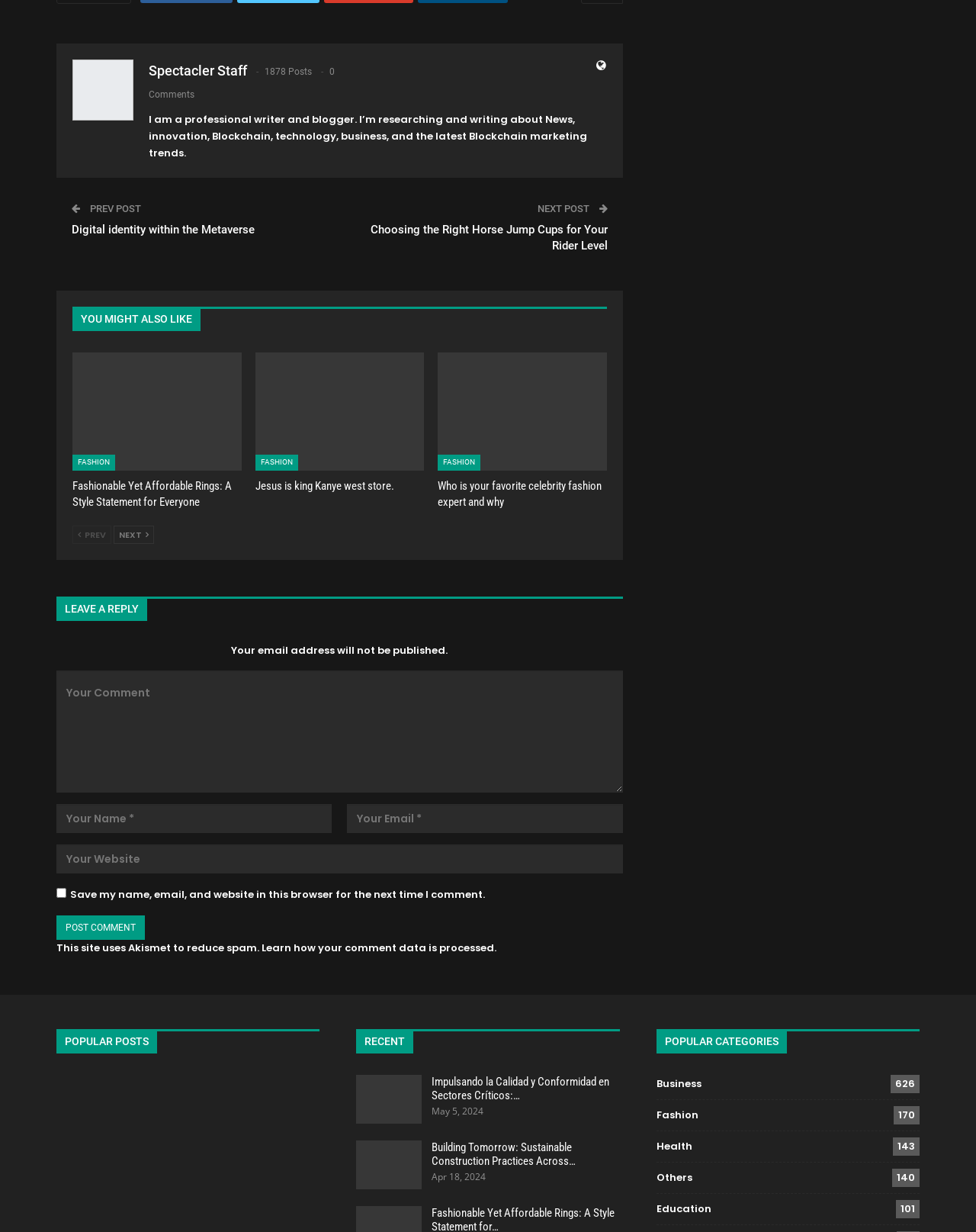Can you specify the bounding box coordinates for the region that should be clicked to fulfill this instruction: "Click on the 'Post Comment' button".

[0.058, 0.743, 0.148, 0.763]